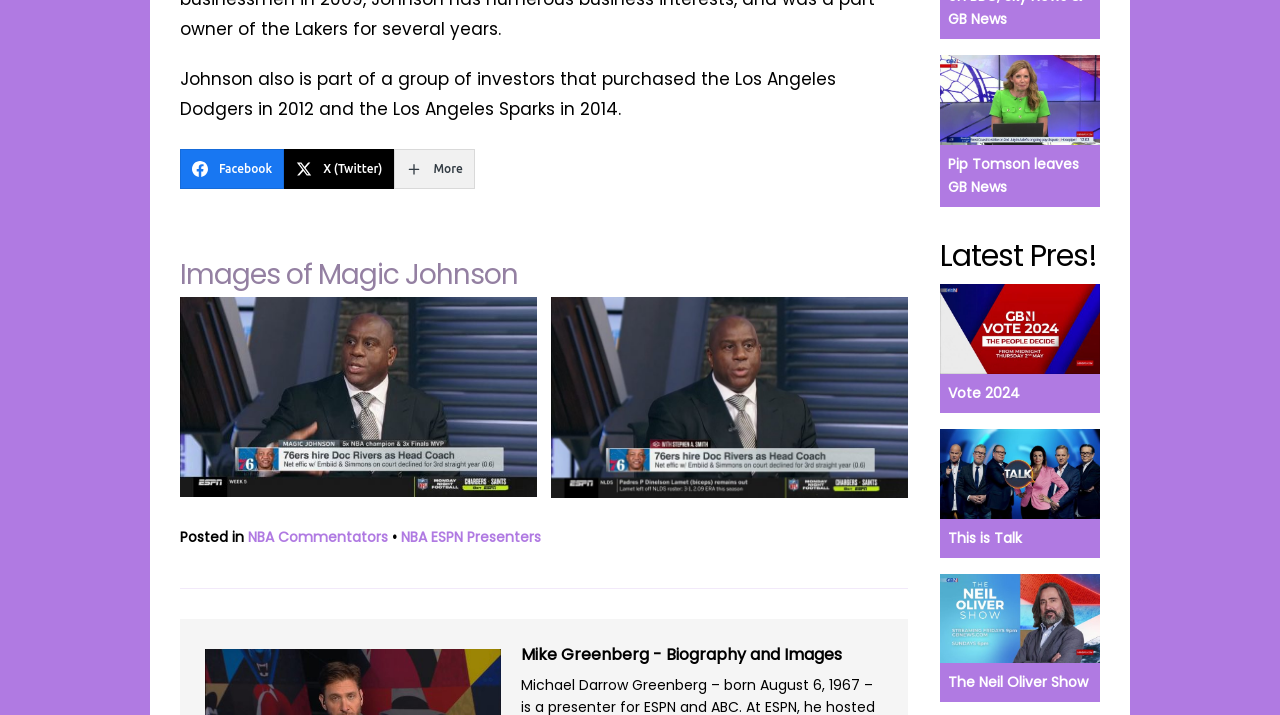How many images of Magic Johnson are on this webpage?
Relying on the image, give a concise answer in one word or a brief phrase.

2